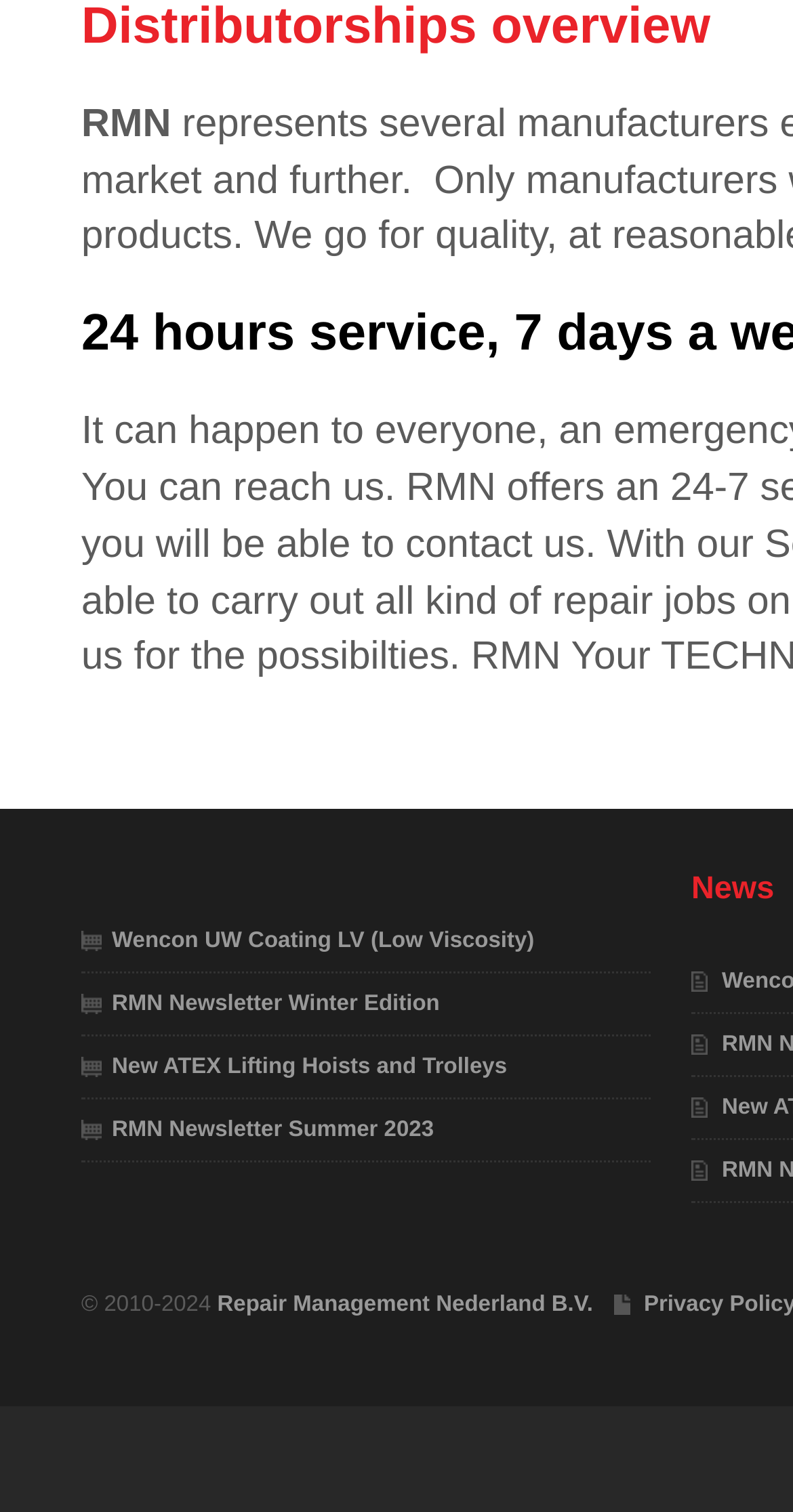Please indicate the bounding box coordinates of the element's region to be clicked to achieve the instruction: "View Wencon UW Coating LV information". Provide the coordinates as four float numbers between 0 and 1, i.e., [left, top, right, bottom].

[0.141, 0.615, 0.674, 0.631]